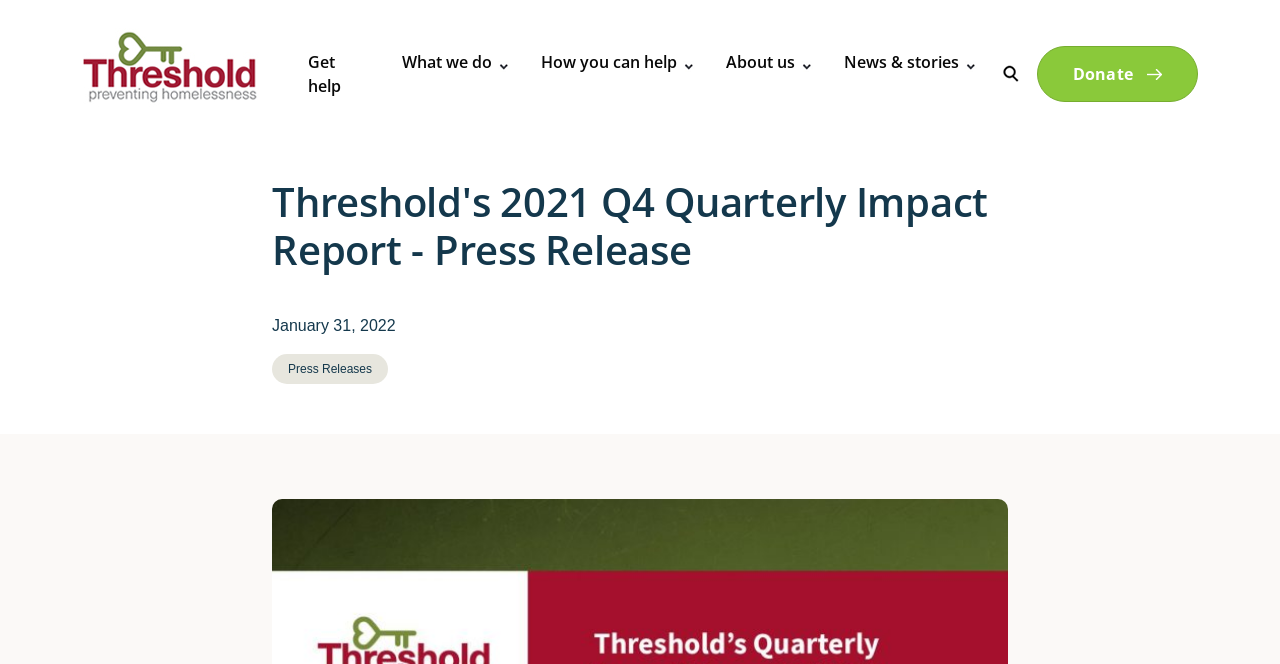Please look at the image and answer the question with a detailed explanation: What is the position of the logo?

Based on the bounding box coordinates, the logo is located at [0.052, 0.042, 0.216, 0.175], which indicates it is positioned at the top left corner of the webpage.